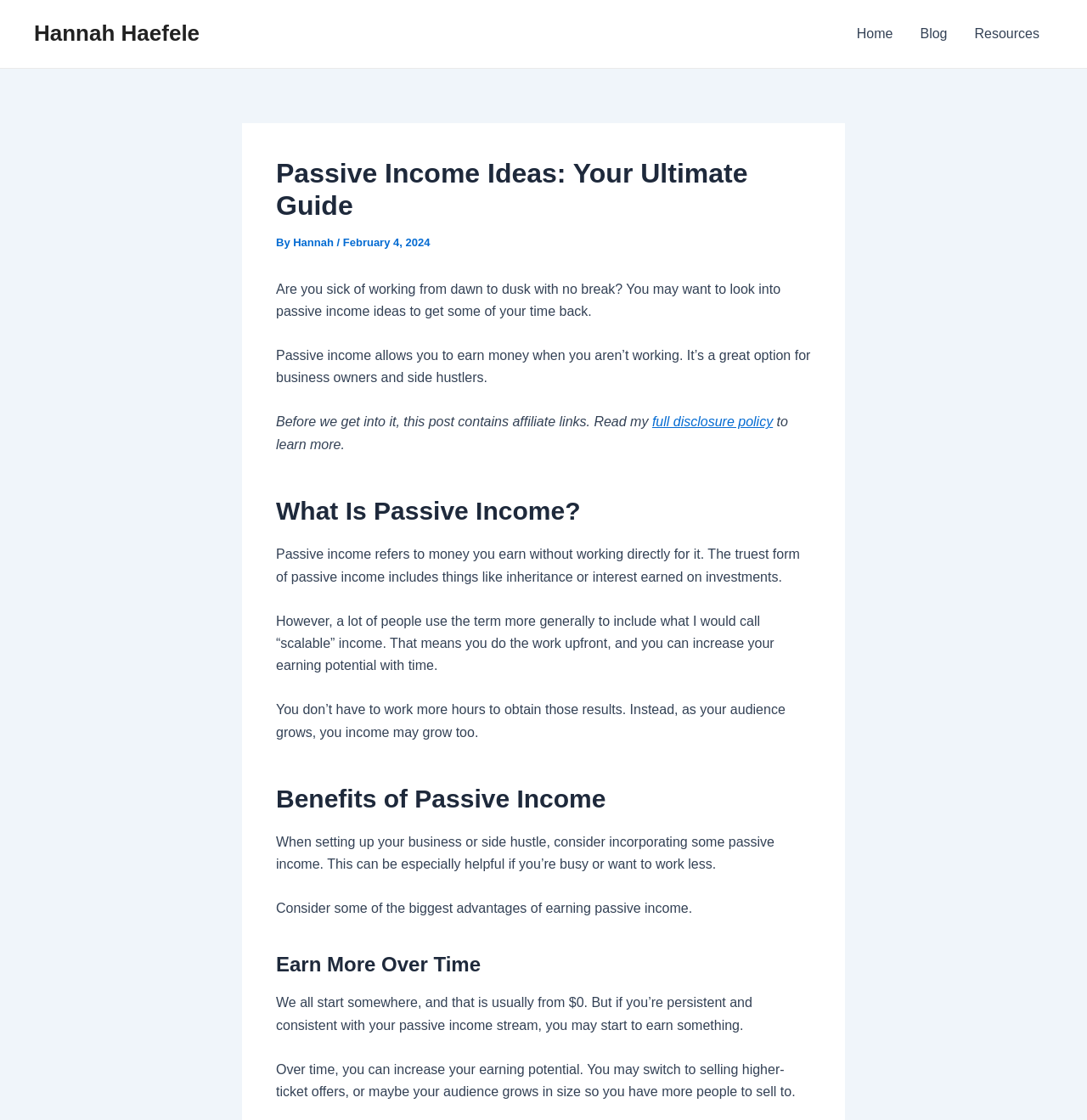Who is the author of this article?
Use the image to answer the question with a single word or phrase.

Hannah Haefele